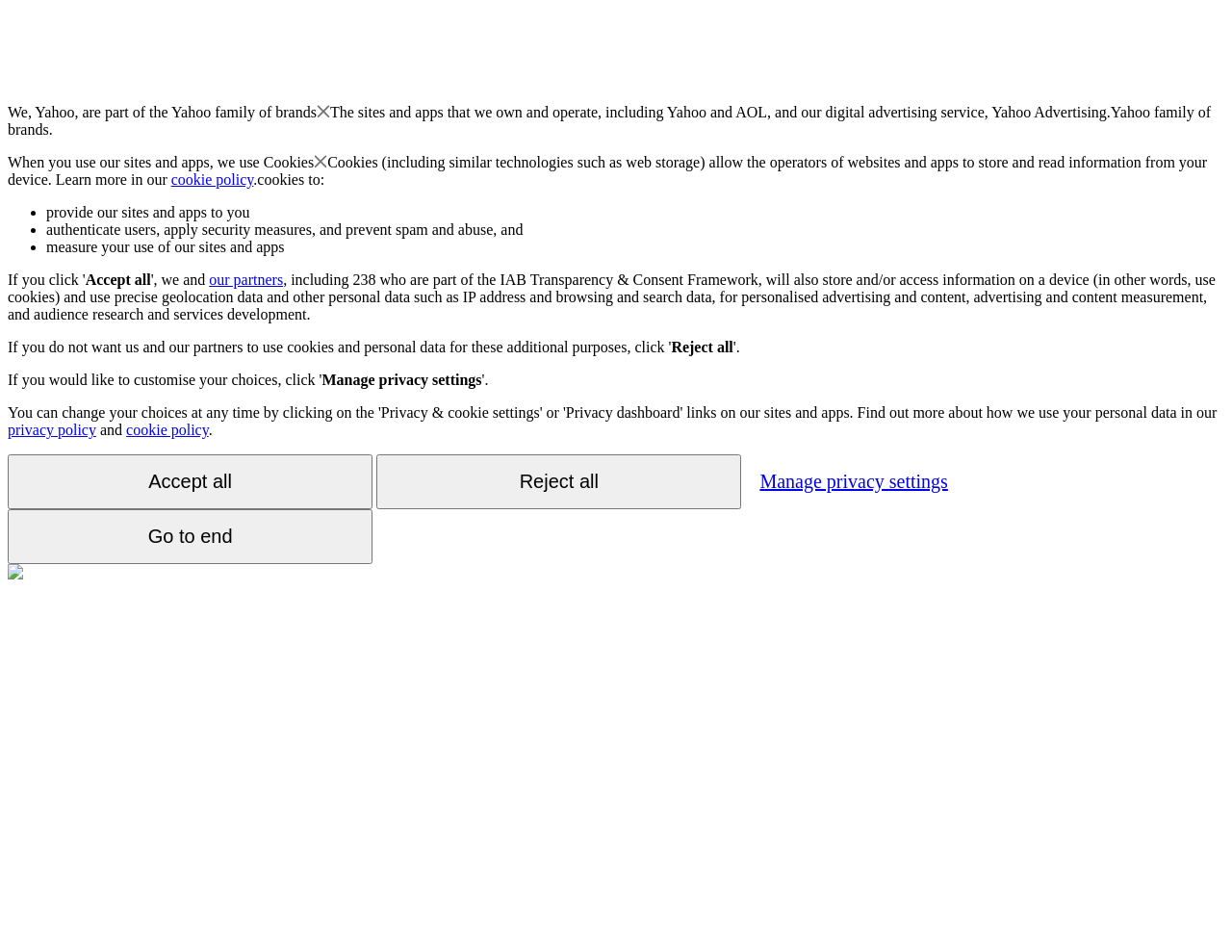Identify the bounding box coordinates for the element you need to click to achieve the following task: "Visit Miryung Kim's personal website". The coordinates must be four float values ranging from 0 to 1, formatted as [left, top, right, bottom].

None